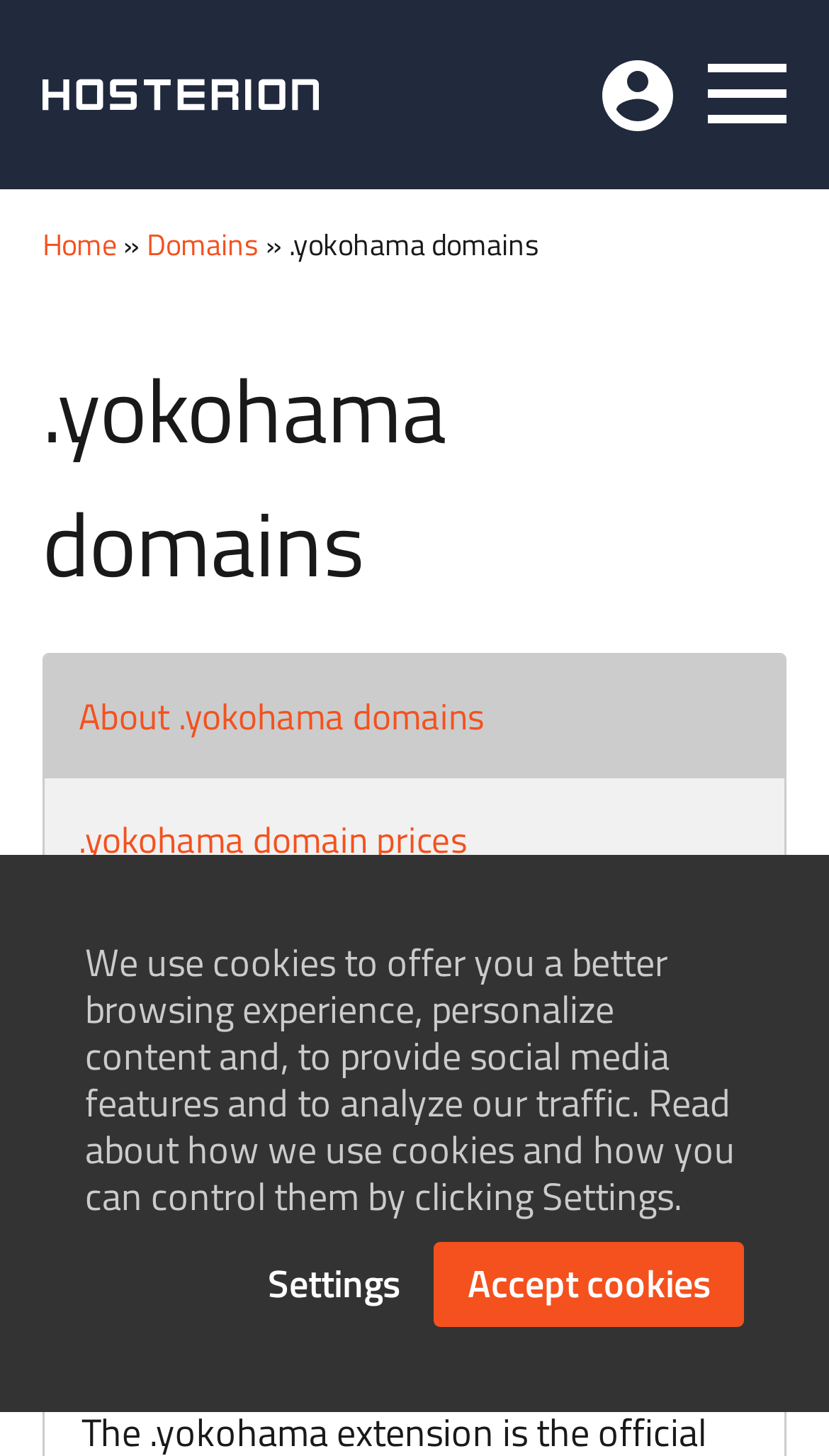Determine the bounding box coordinates of the clickable element to achieve the following action: 'Register a .yokohama domain'. Provide the coordinates as four float values between 0 and 1, formatted as [left, top, right, bottom].

[0.054, 0.62, 0.946, 0.705]